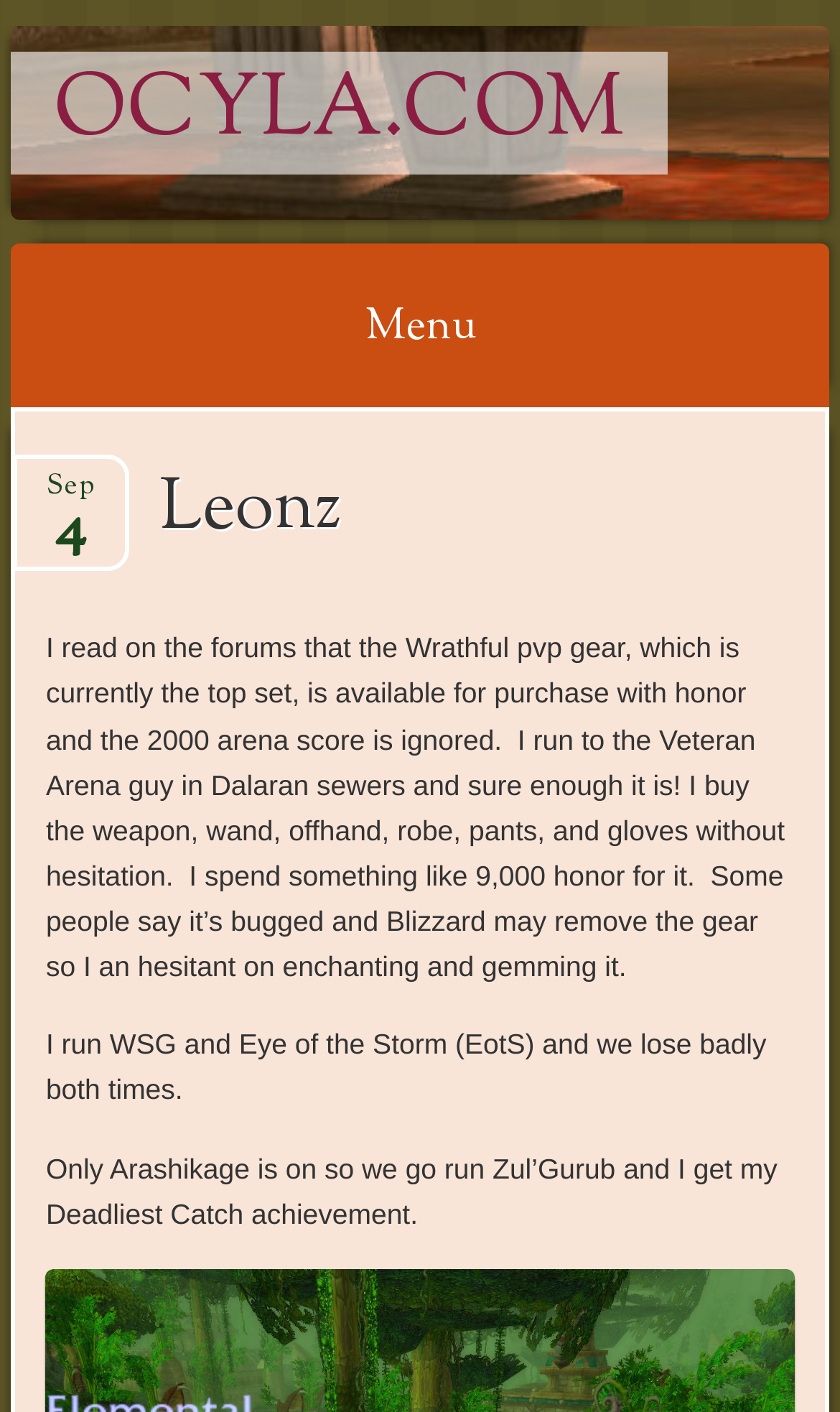Please give a short response to the question using one word or a phrase:
How many articles are on the webpage?

1